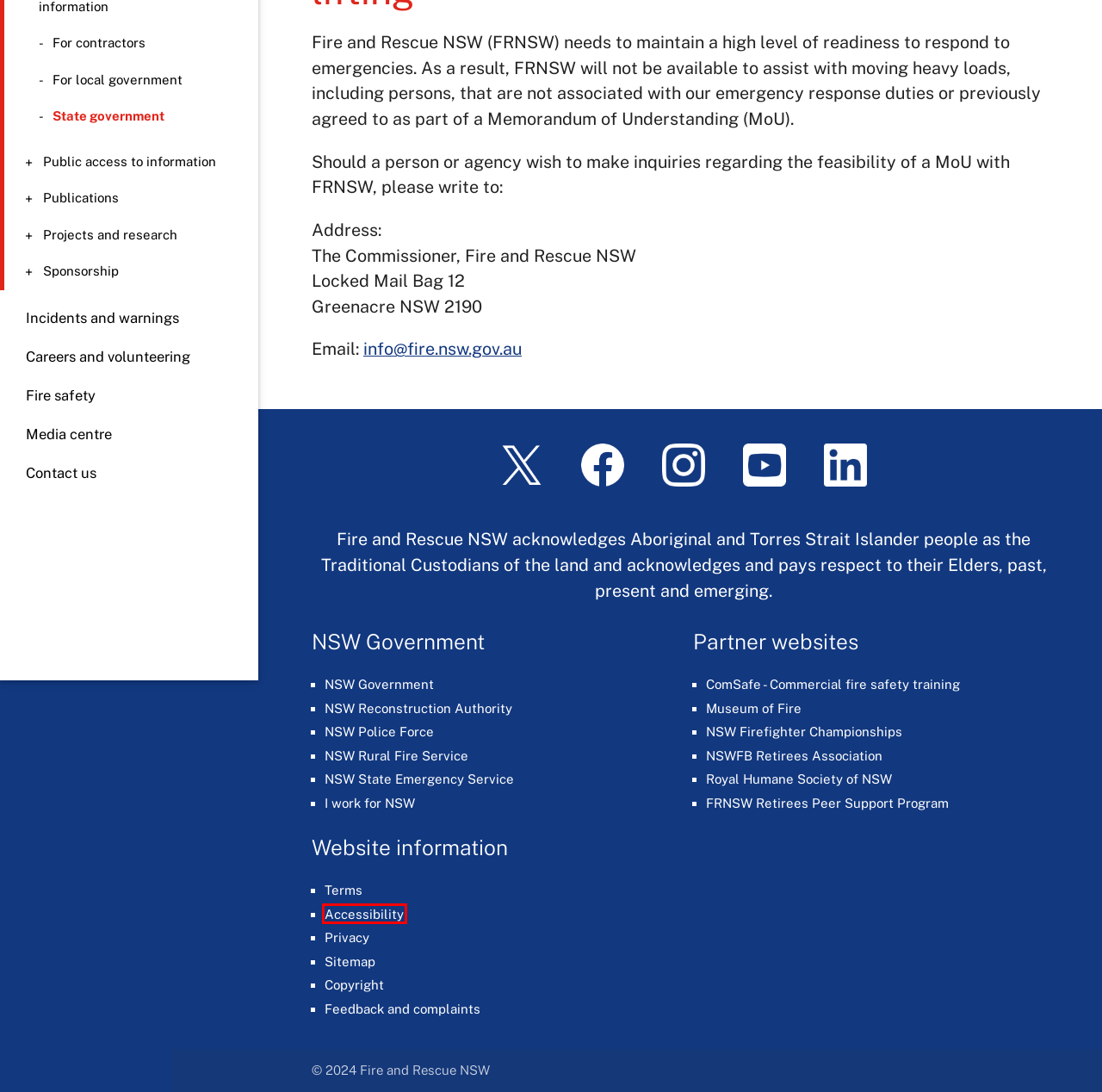Given a screenshot of a webpage with a red bounding box around an element, choose the most appropriate webpage description for the new page displayed after clicking the element within the bounding box. Here are the candidates:
A. Terms & Conditions - Fire and Rescue NSW
B. NSW RFS - NSW Rural Fire Service
C. Copyright - Fire and Rescue NSW
D. Accessibility - Fire and Rescue NSW
E. Home - NSW Police Public Site
F. NSWFB - Retirees Association Incorporated
G. ComSafe Training Services
H. Publications - Fire and Rescue NSW

D